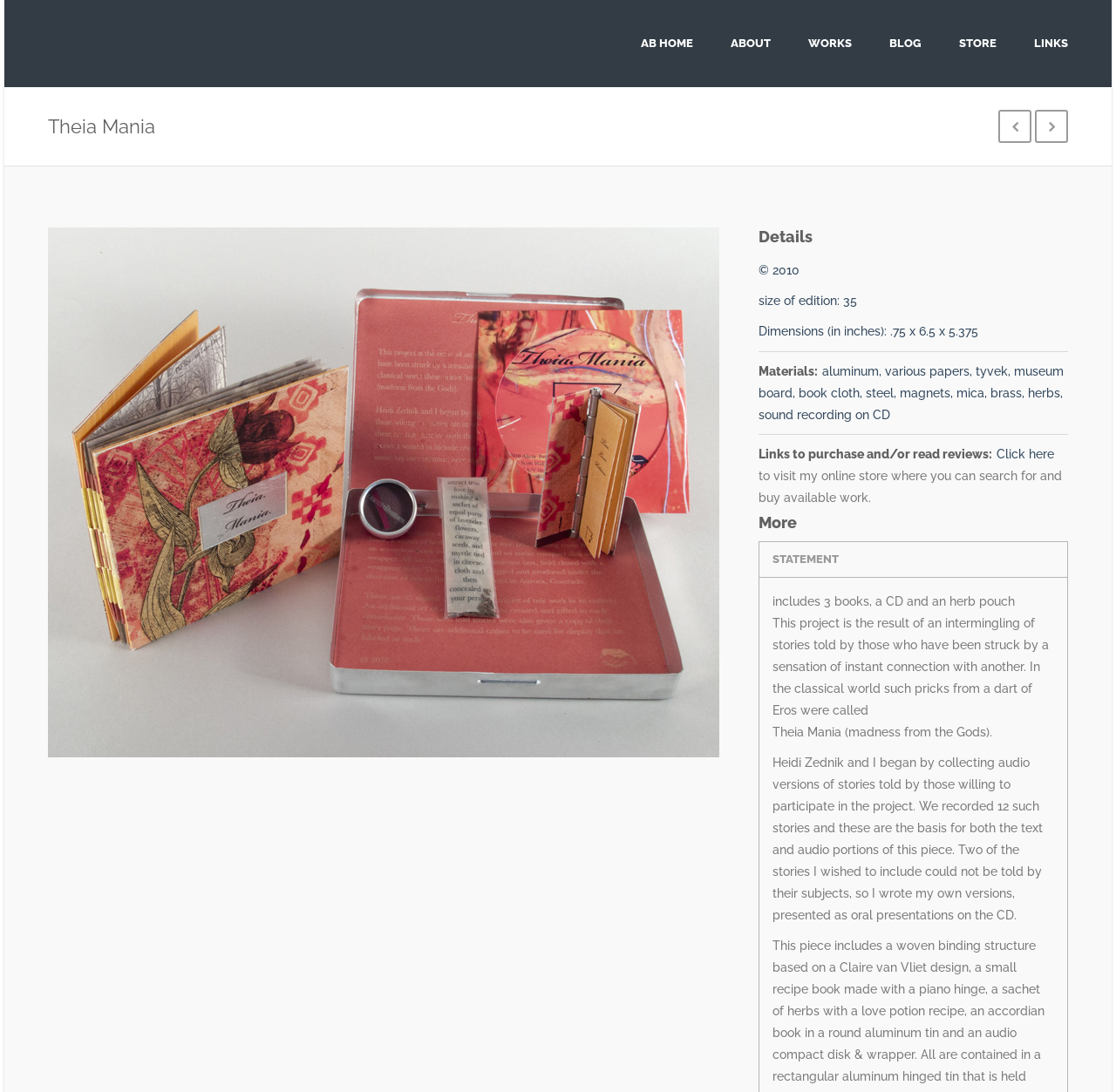What is the material used in the artwork?
Refer to the screenshot and answer in one word or phrase.

aluminum, various papers, tyvek, museum board, book cloth, steel, magnets, mica, brass, herbs